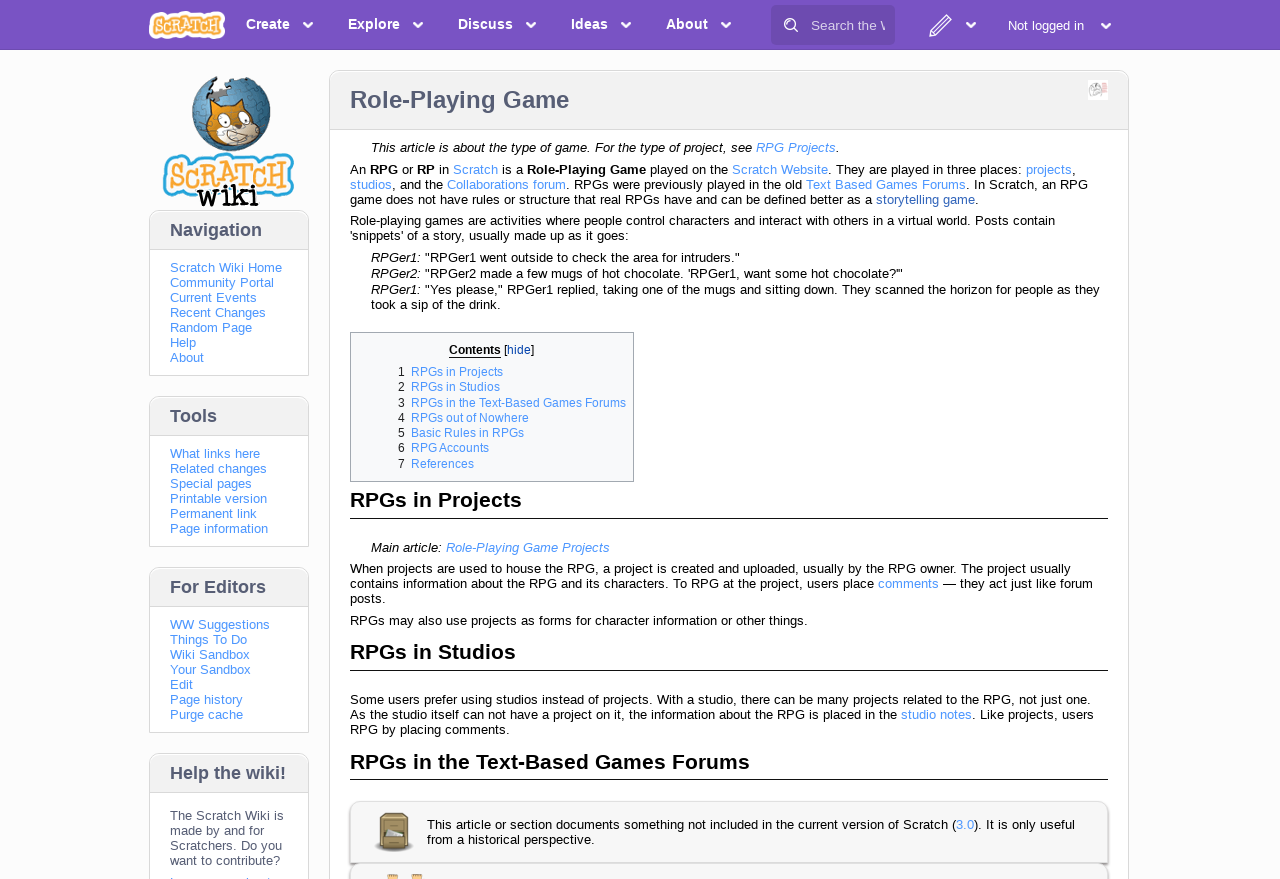Can you specify the bounding box coordinates for the region that should be clicked to fulfill this instruction: "View Recent Changes".

[0.133, 0.347, 0.208, 0.364]